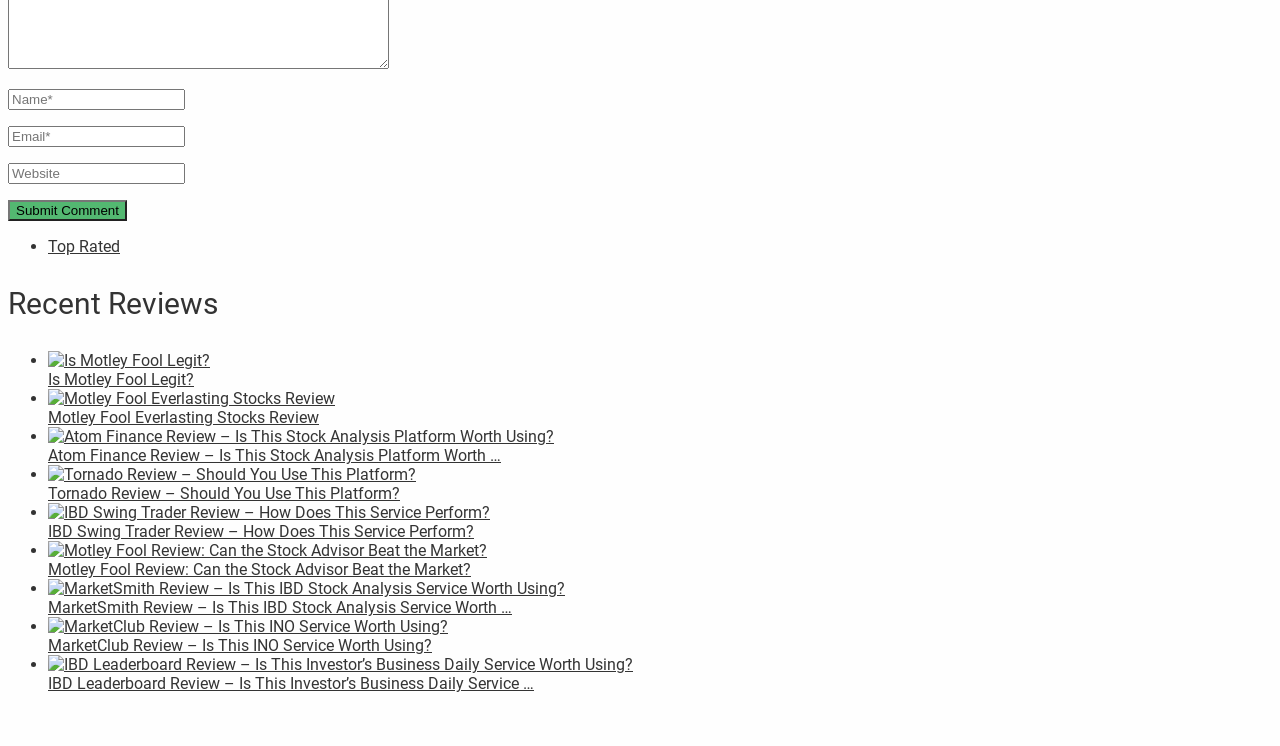Bounding box coordinates should be in the format (top-left x, top-left y, bottom-right x, bottom-right y) and all values should be floating point numbers between 0 and 1. Determine the bounding box coordinate for the UI element described as: name="email" placeholder="Email*"

[0.062, 0.528, 0.22, 0.577]